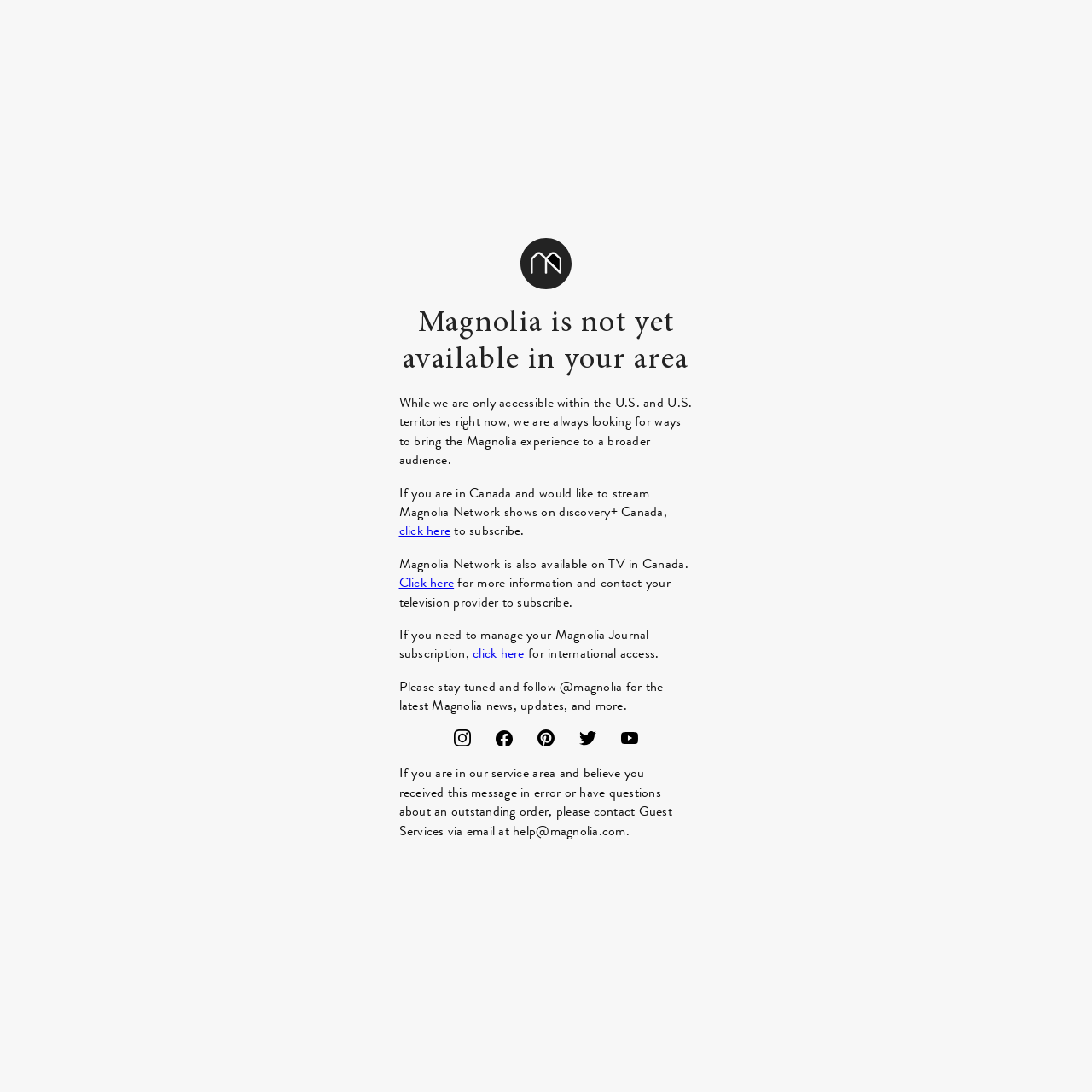Given the element description: "Facebook", predict the bounding box coordinates of this UI element. The coordinates must be four float numbers between 0 and 1, given as [left, top, right, bottom].

[0.449, 0.668, 0.474, 0.687]